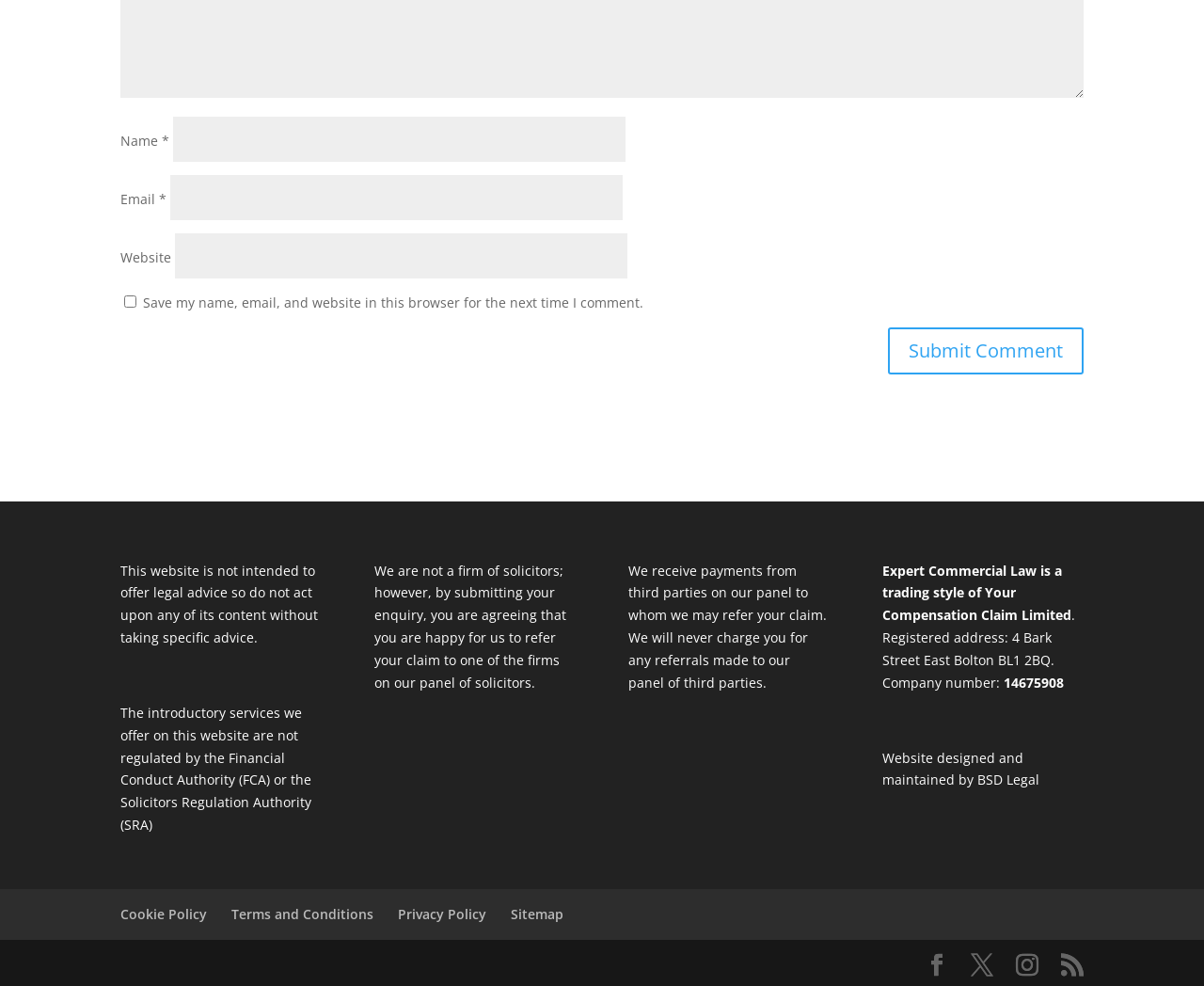Identify the bounding box of the UI component described as: "Cookie Policy".

[0.1, 0.918, 0.172, 0.936]